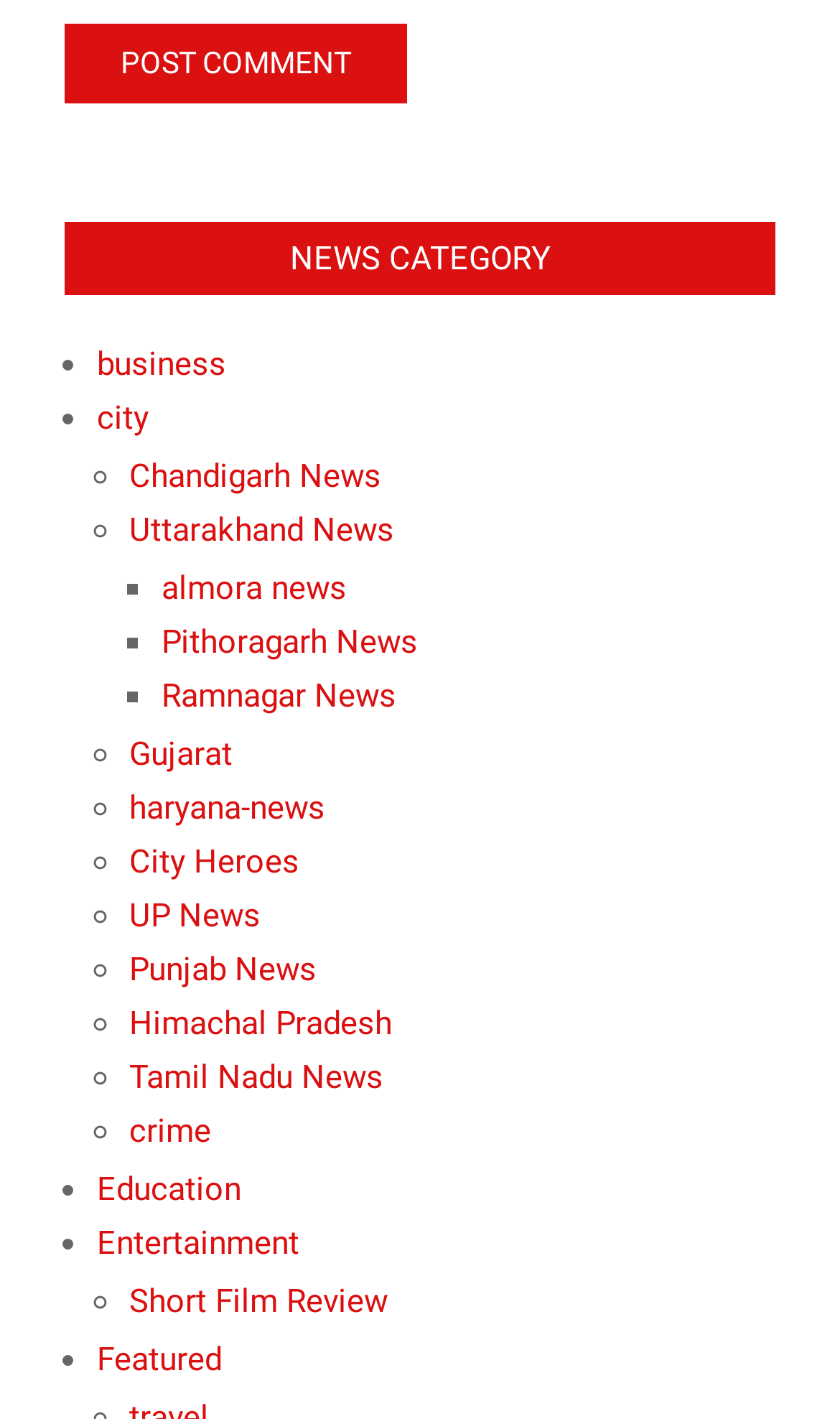What is the purpose of the button at the top?
Using the information from the image, give a concise answer in one word or a short phrase.

Post Comment